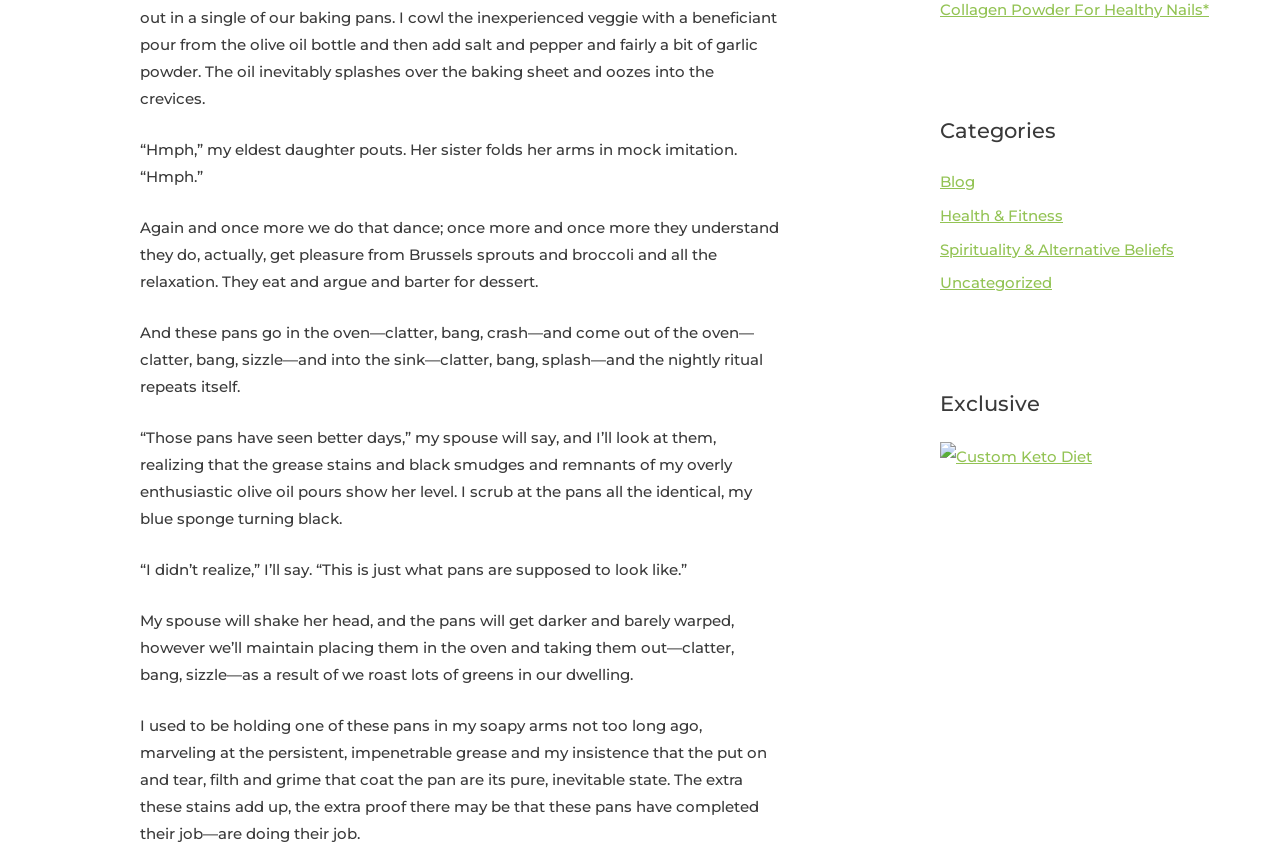Find the bounding box coordinates for the UI element whose description is: "Uncategorized". The coordinates should be four float numbers between 0 and 1, in the format [left, top, right, bottom].

[0.734, 0.32, 0.822, 0.342]